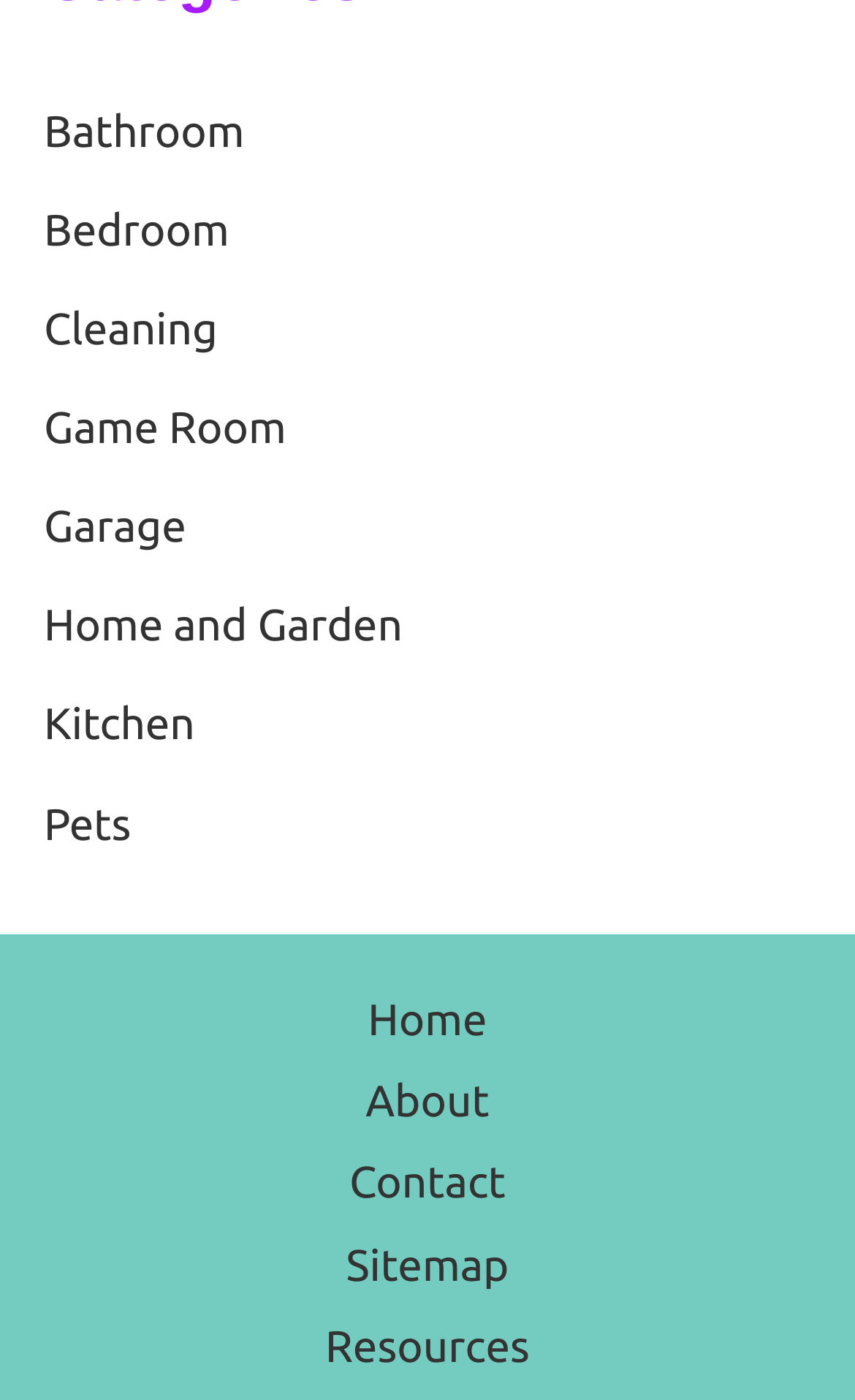Can you provide the bounding box coordinates for the element that should be clicked to implement the instruction: "Explore Home and Garden products"?

[0.051, 0.428, 0.471, 0.464]